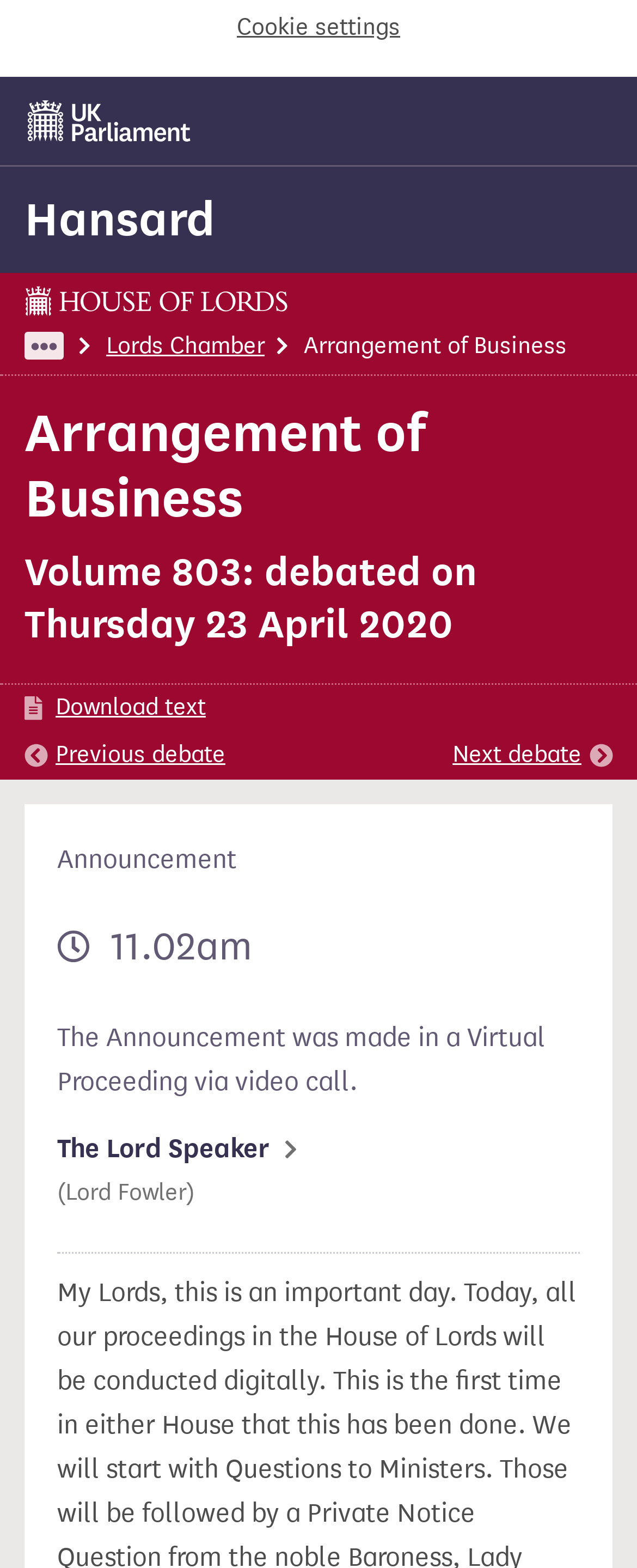Using the webpage screenshot, locate the HTML element that fits the following description and provide its bounding box: "Download text".

[0.038, 0.44, 0.323, 0.463]